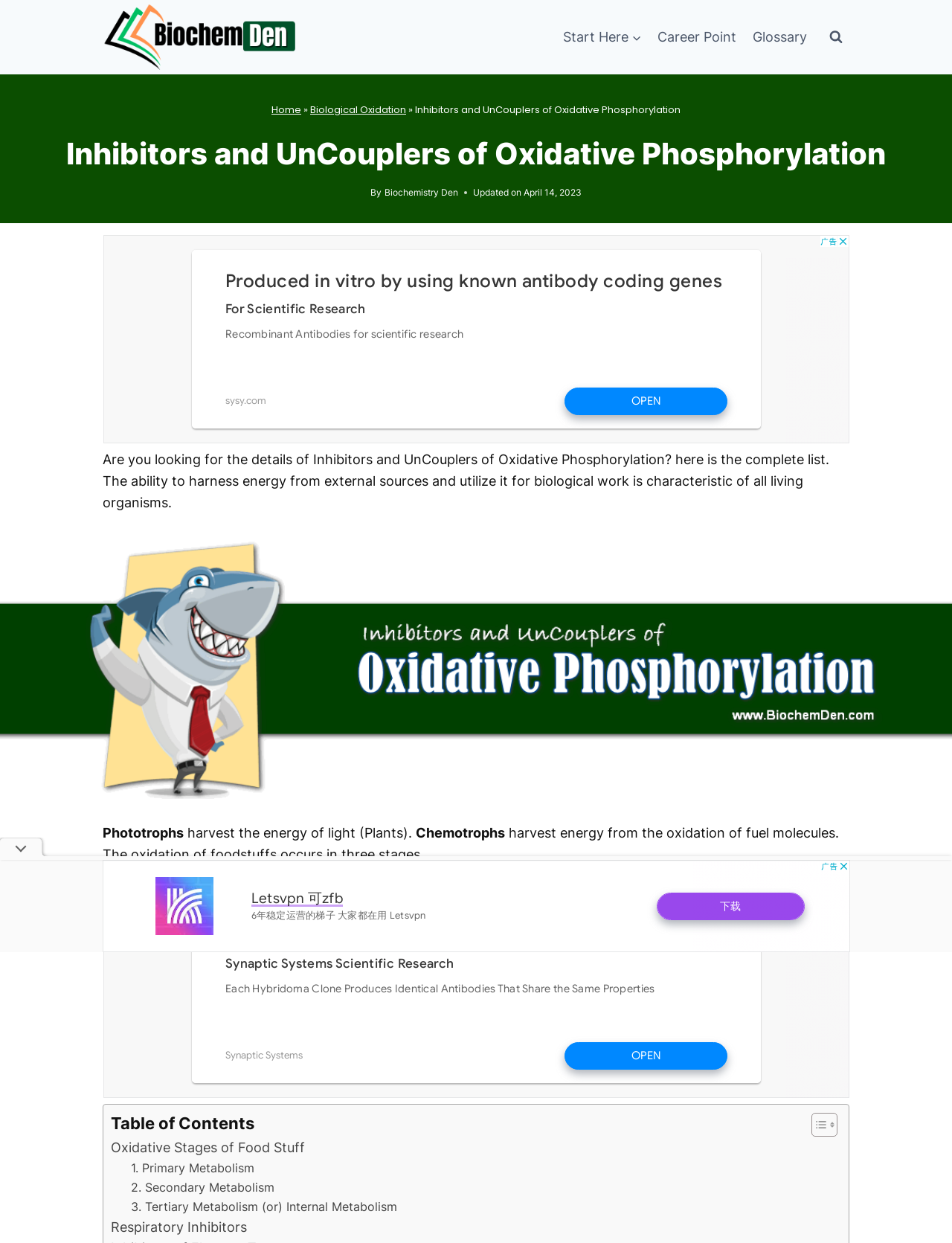What is the purpose of phototrophs?
Using the image as a reference, give a one-word or short phrase answer.

Harvest energy from light